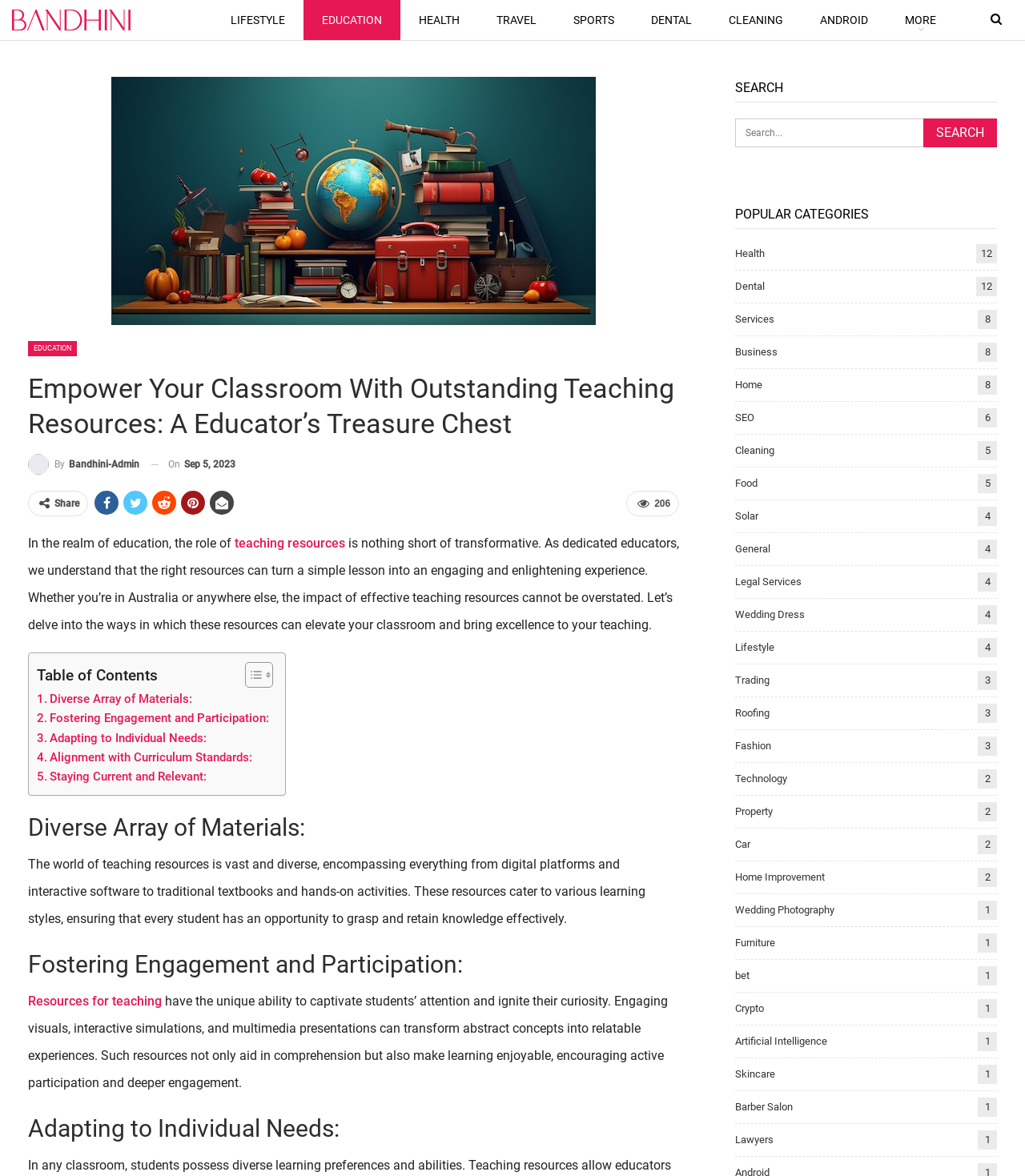Please determine the bounding box coordinates of the element to click on in order to accomplish the following task: "Search for something". Ensure the coordinates are four float numbers ranging from 0 to 1, i.e., [left, top, right, bottom].

[0.717, 0.101, 0.973, 0.125]